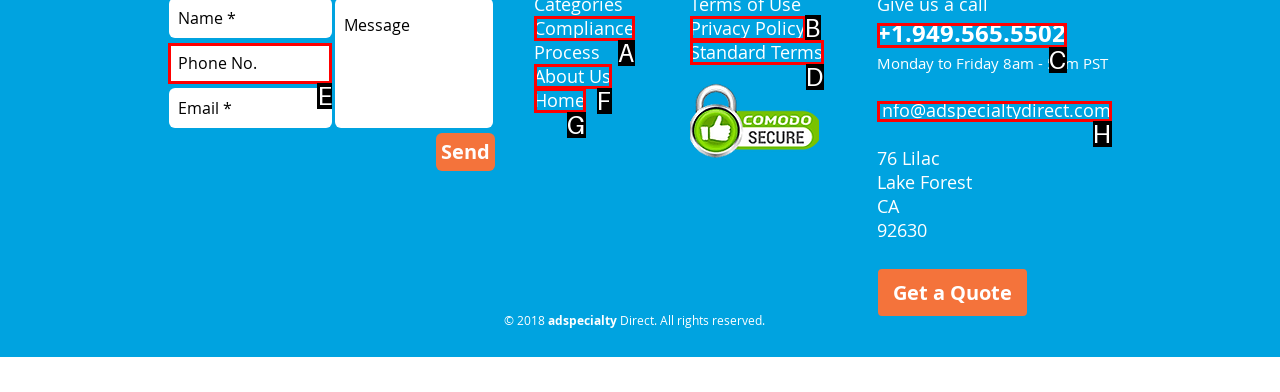Which letter corresponds to the correct option to complete the task: Enter phone number?
Answer with the letter of the chosen UI element.

E